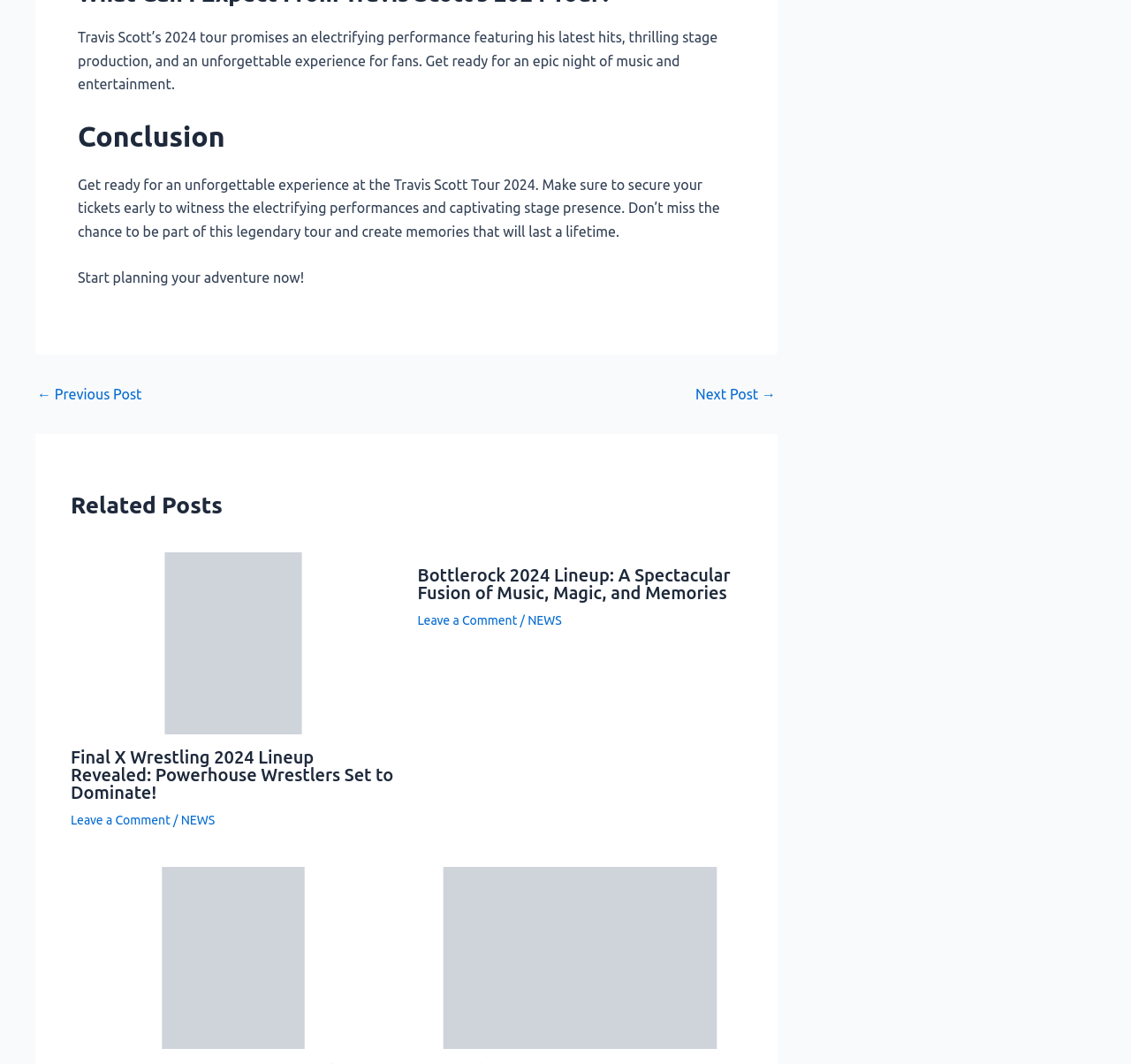Please provide a detailed answer to the question below based on the screenshot: 
What is the relationship between the 'Related Posts' section and the main topic?

The 'Related Posts' section appears to be showcasing other events or concerts that are related to the main topic of Travis Scott's 2024 tour, as evidenced by the links to articles about other music events, such as Bottlerock 2024 and Camp Flog Gnaw 2024.